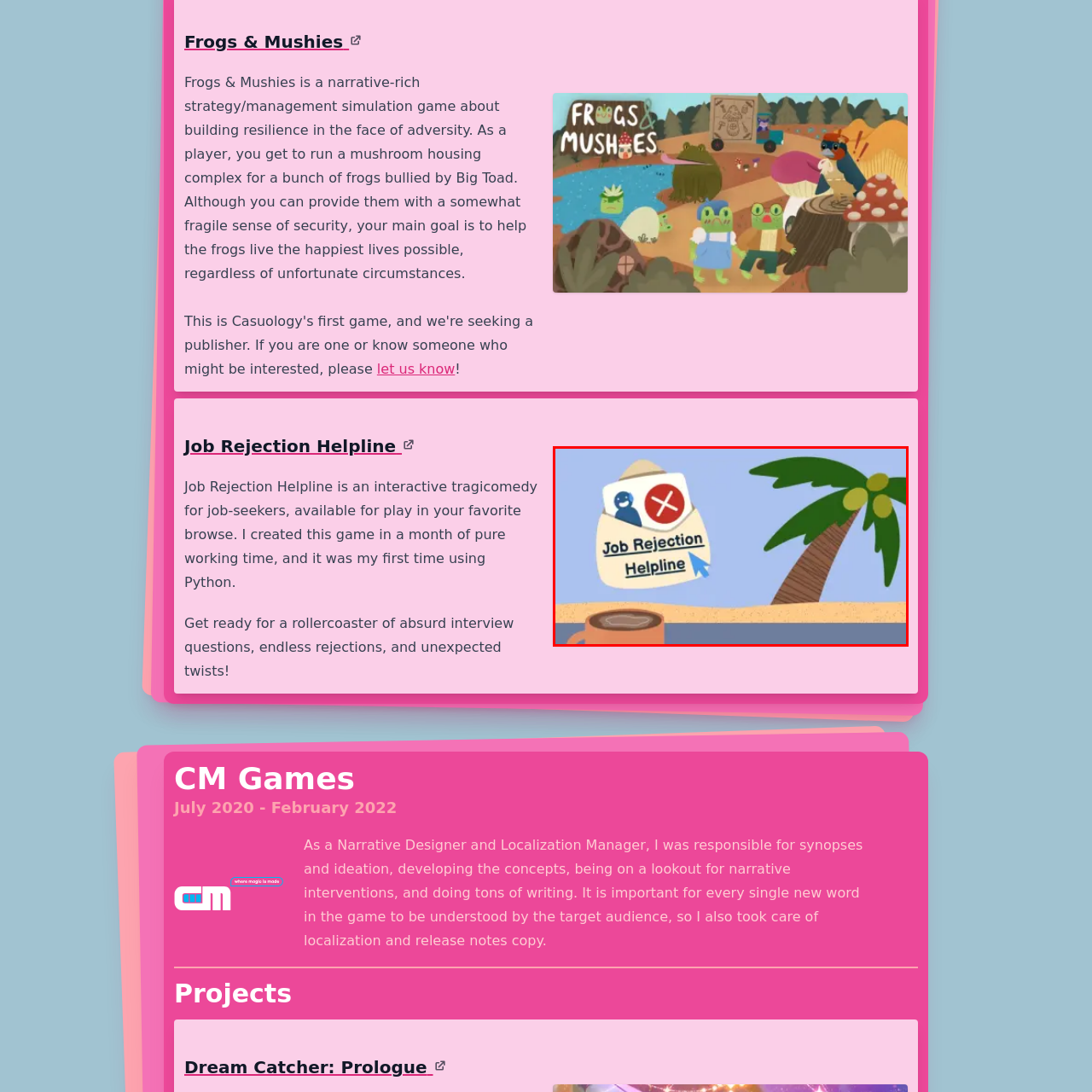Examine the area surrounded by the red box and describe it in detail.

The image depicts a whimsical scene related to the "Job Rejection Helpline," an interactive tragicomedy designed for job-seekers. In the foreground, there is a cup of coffee resting on a sandy surface, signaling a casual and relaxed atmosphere. To the right, a palm tree adds to the beachy vibe, suggesting a mix of humor and lightheartedness amidst the serious subject of job hunting.

The backdrop features a vibrant blue sky, enhancing the cheerful aesthetic. Prominently displayed is an envelope that contains a letter, featuring a graphic of a person with a red "X" symbol, suggesting rejection. The envelope boldly states "Job Rejection Helpline," complemented by a playful cursor arrow, inviting potential players to engage with the game. This imagery encapsulates the game's unique blend of humor and the often stark reality faced by job-seekers, making it an entertaining narrative-driven experience.